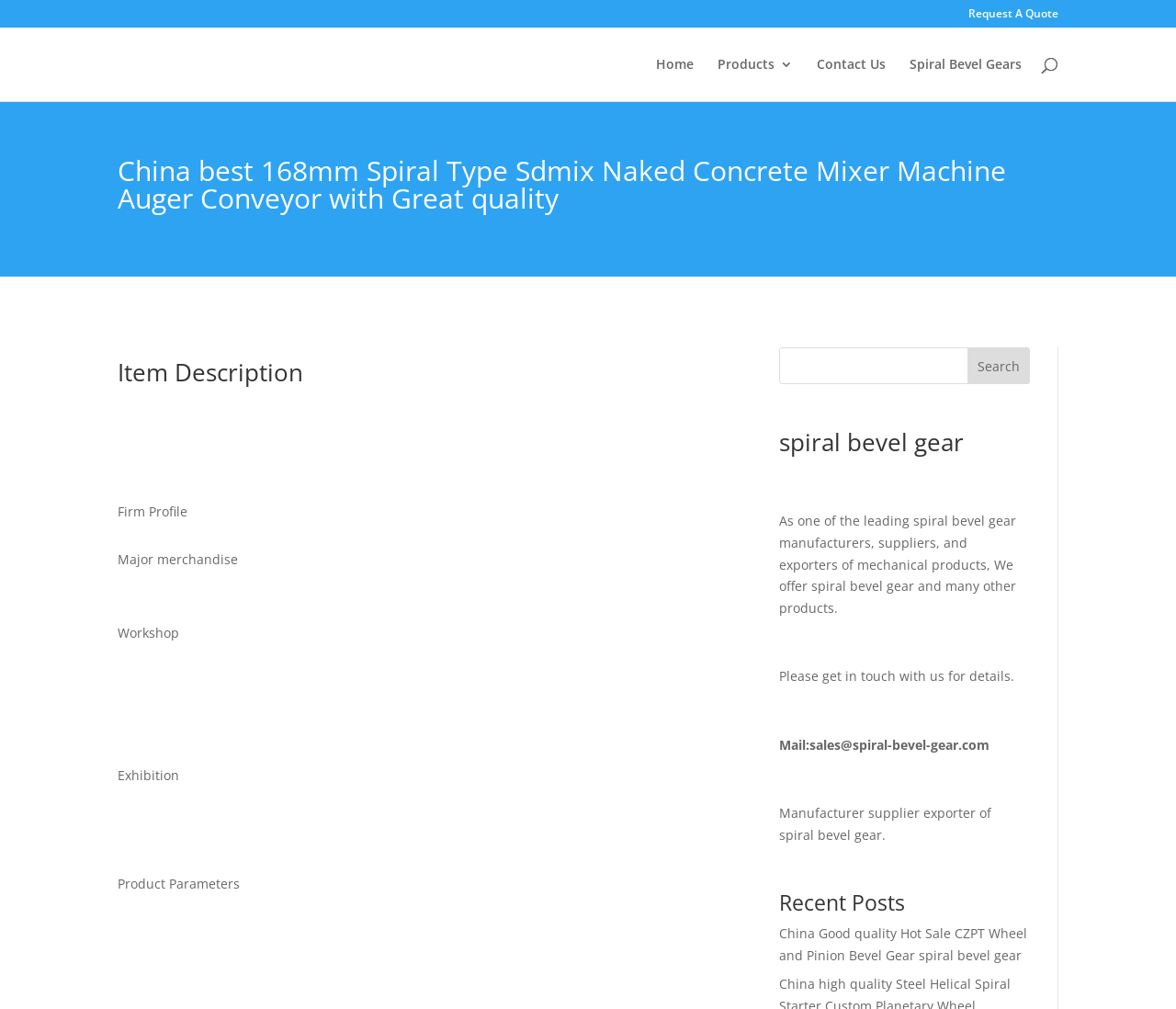What is the main product of this company?
Provide a comprehensive and detailed answer to the question.

Based on the webpage, I can see that the company is a manufacturer, supplier, and exporter of mechanical products, and they offer spiral bevel gear and many other products. This information is provided in the paragraph starting with 'As one of the leading spiral bevel gear manufacturers...'.